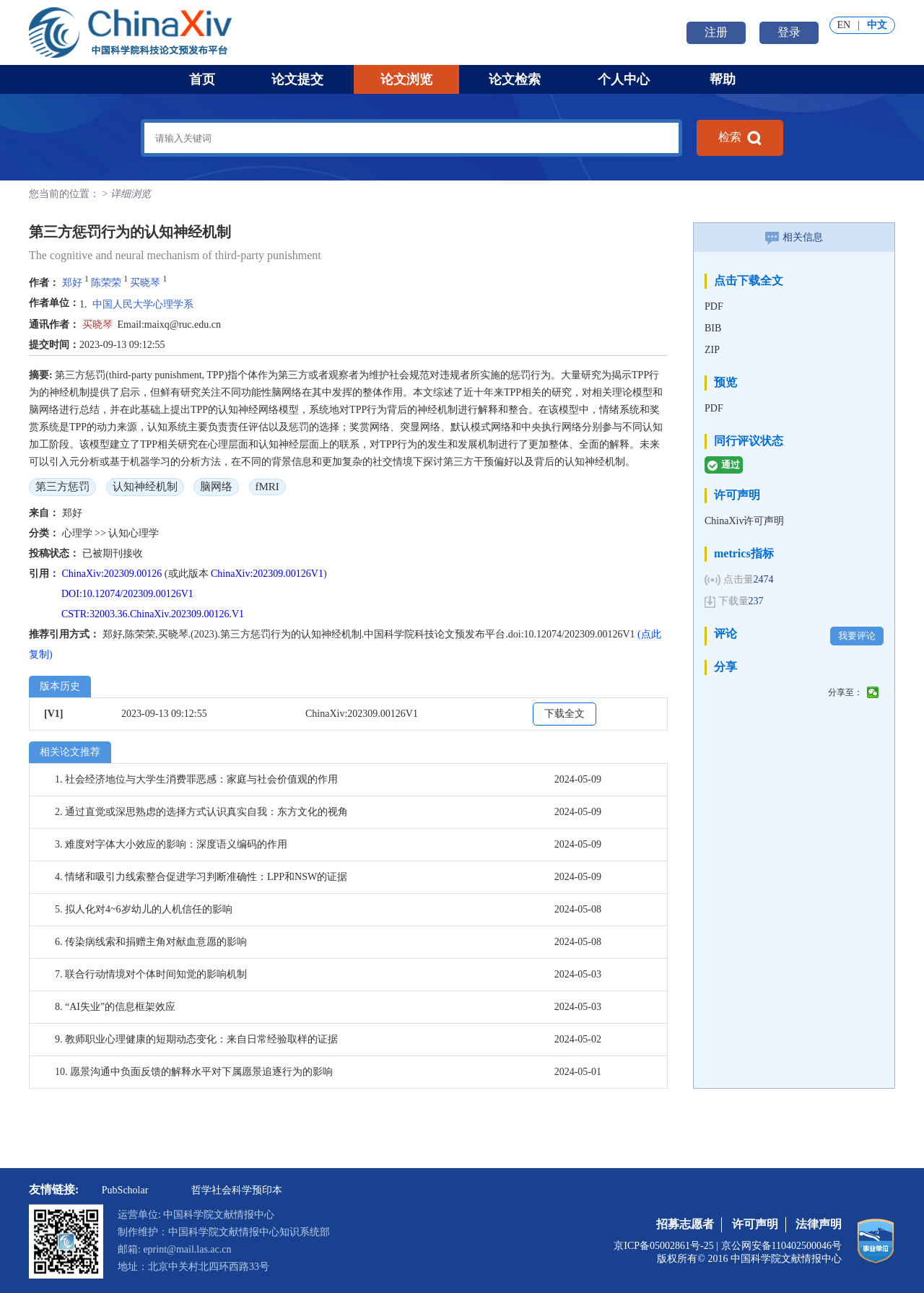What is the submission time of the paper?
Based on the screenshot, provide your answer in one word or phrase.

2023-09-13 09:12:55